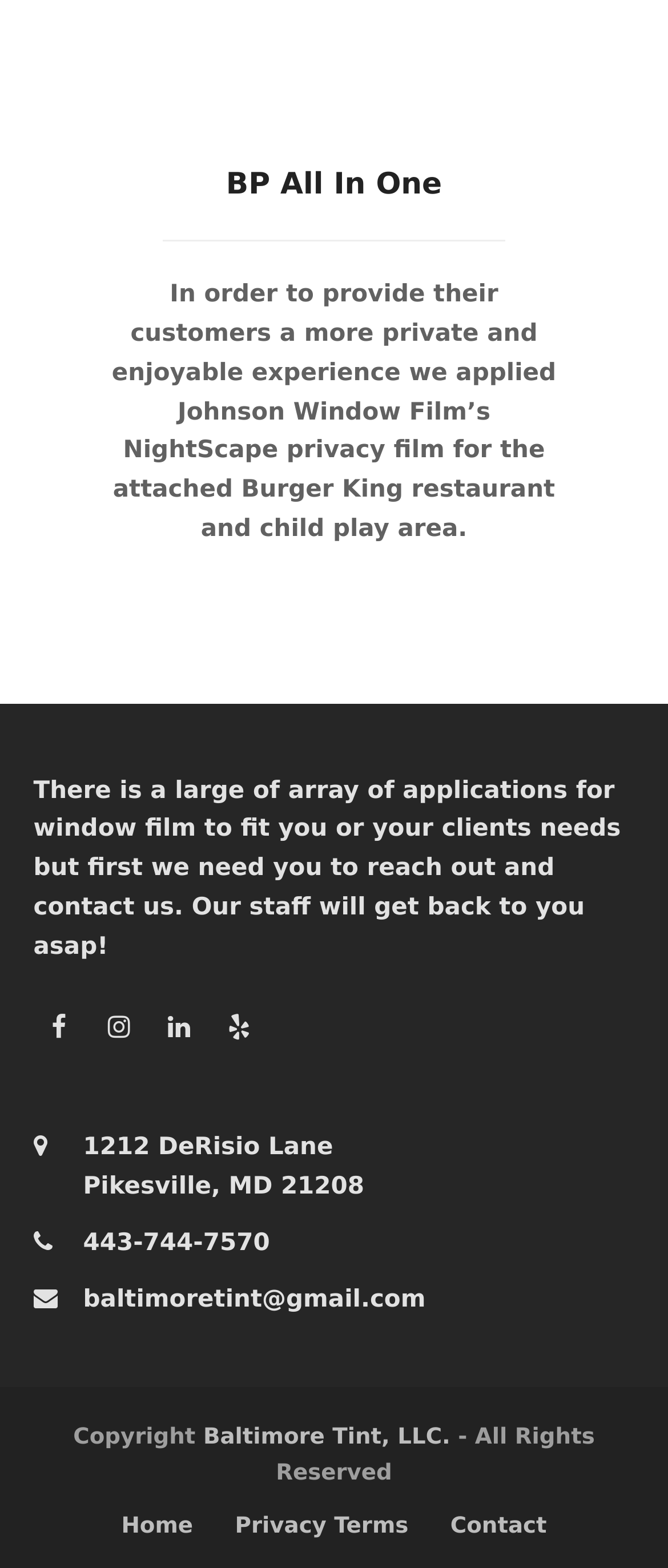Please indicate the bounding box coordinates of the element's region to be clicked to achieve the instruction: "Click on Facebook". Provide the coordinates as four float numbers between 0 and 1, i.e., [left, top, right, bottom].

[0.05, 0.638, 0.127, 0.671]